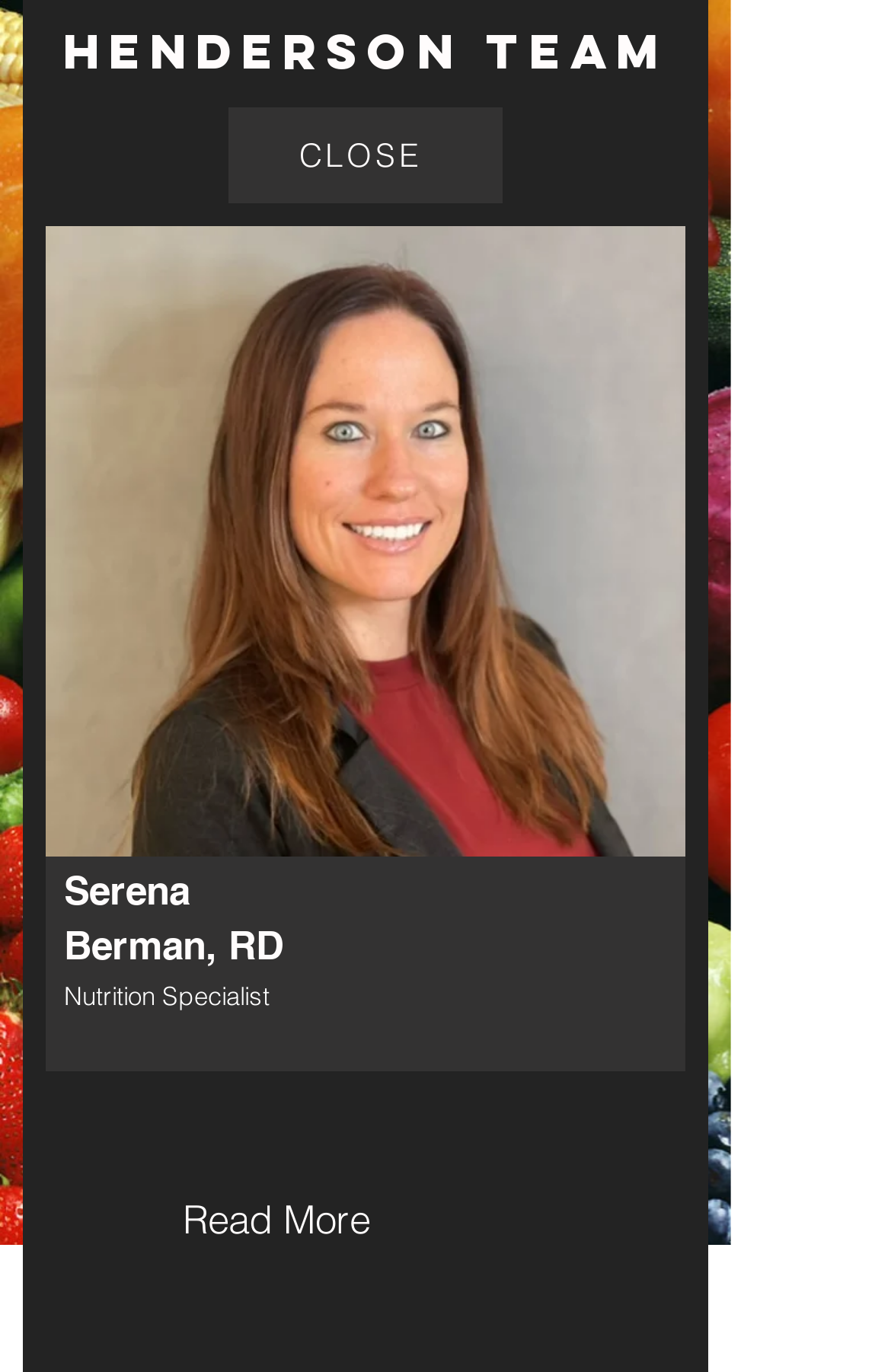Locate and provide the bounding box coordinates for the HTML element that matches this description: "Read More".

[0.205, 0.853, 0.615, 0.923]